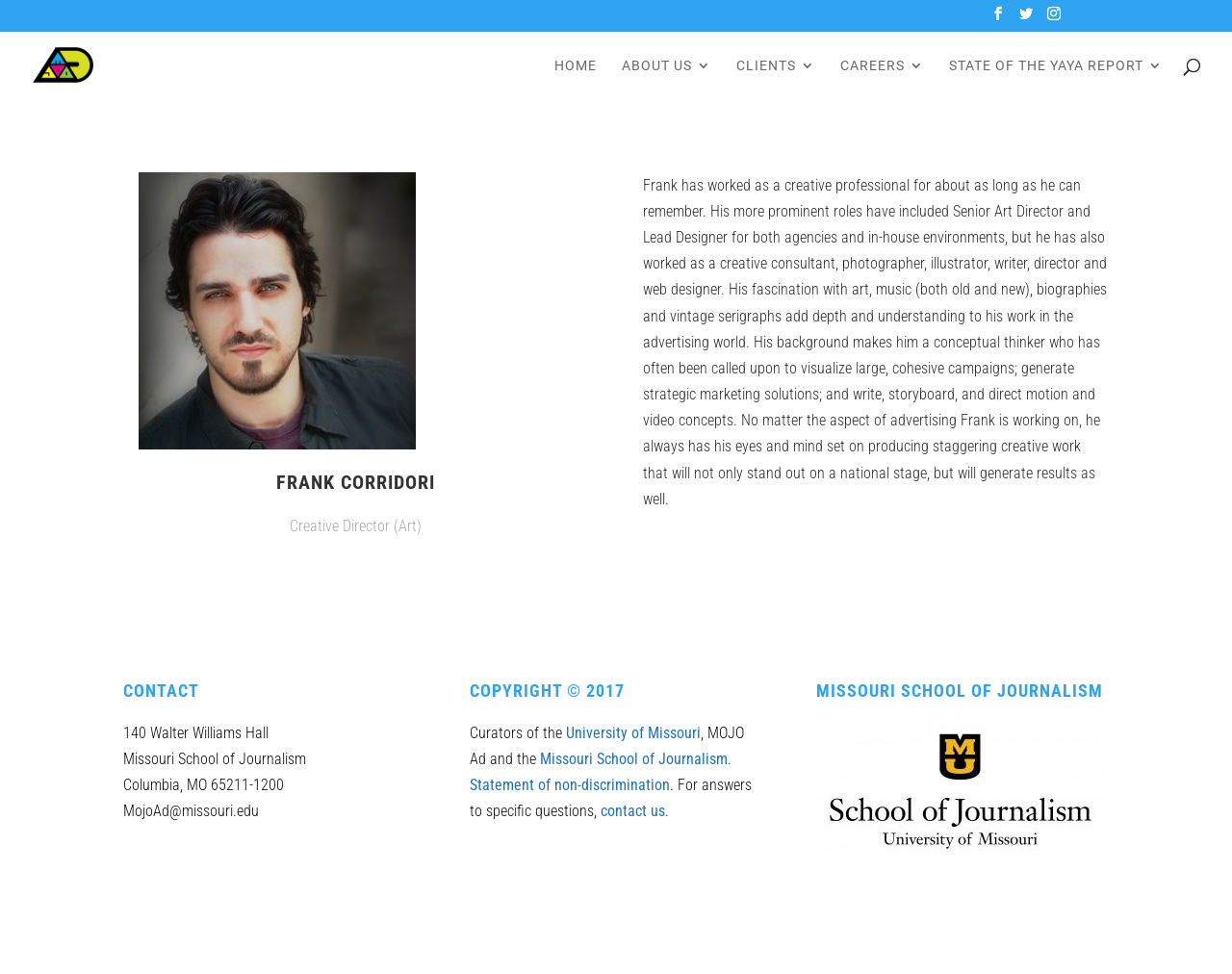Consider the image and give a detailed and elaborate answer to the question: 
What is Frank Corridori's profession?

Based on the webpage, Frank Corridori's profession is mentioned as Creative Director (Art) in the section that describes his background and experience.